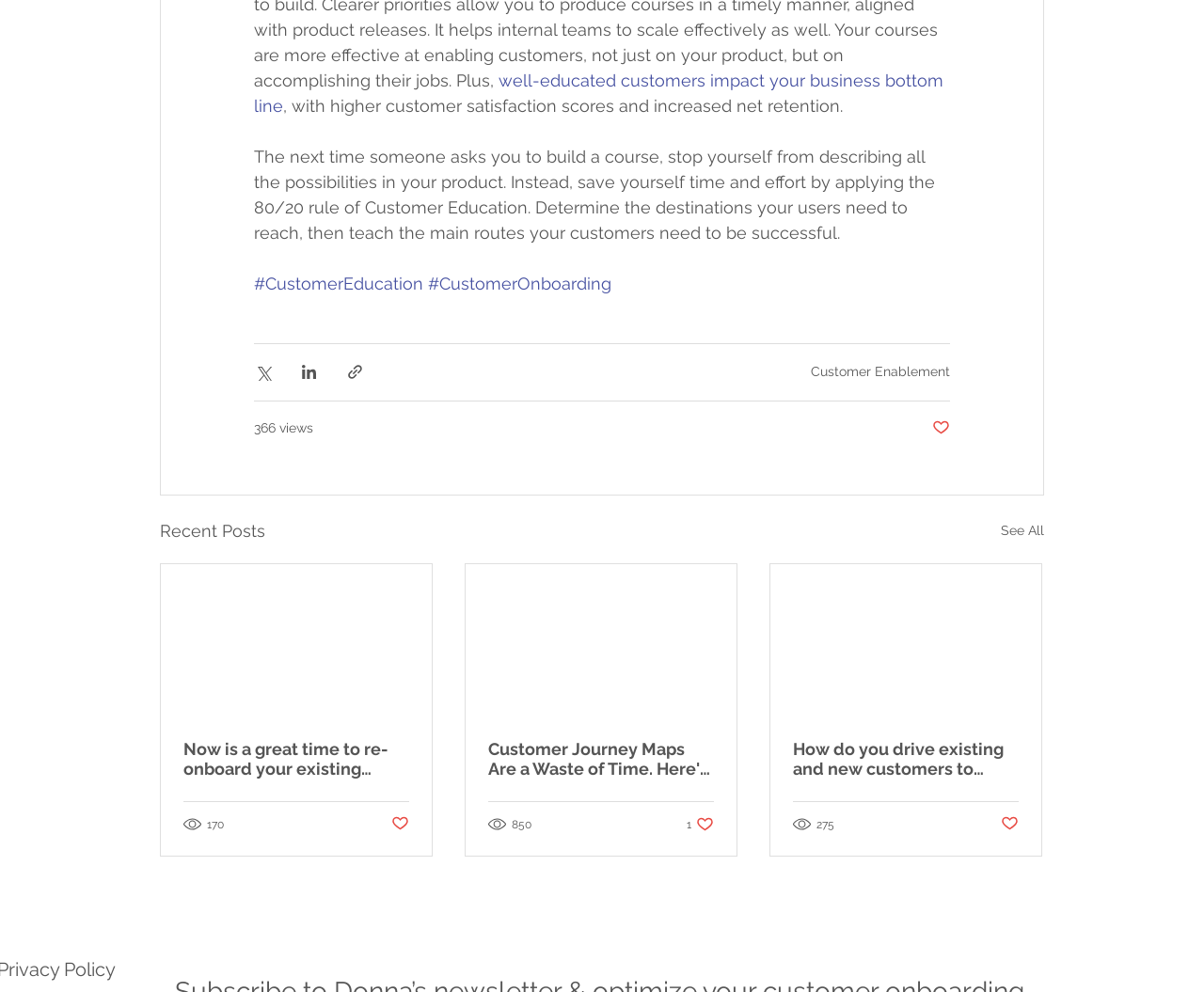Determine the bounding box coordinates for the region that must be clicked to execute the following instruction: "See all recent posts".

[0.831, 0.521, 0.867, 0.548]